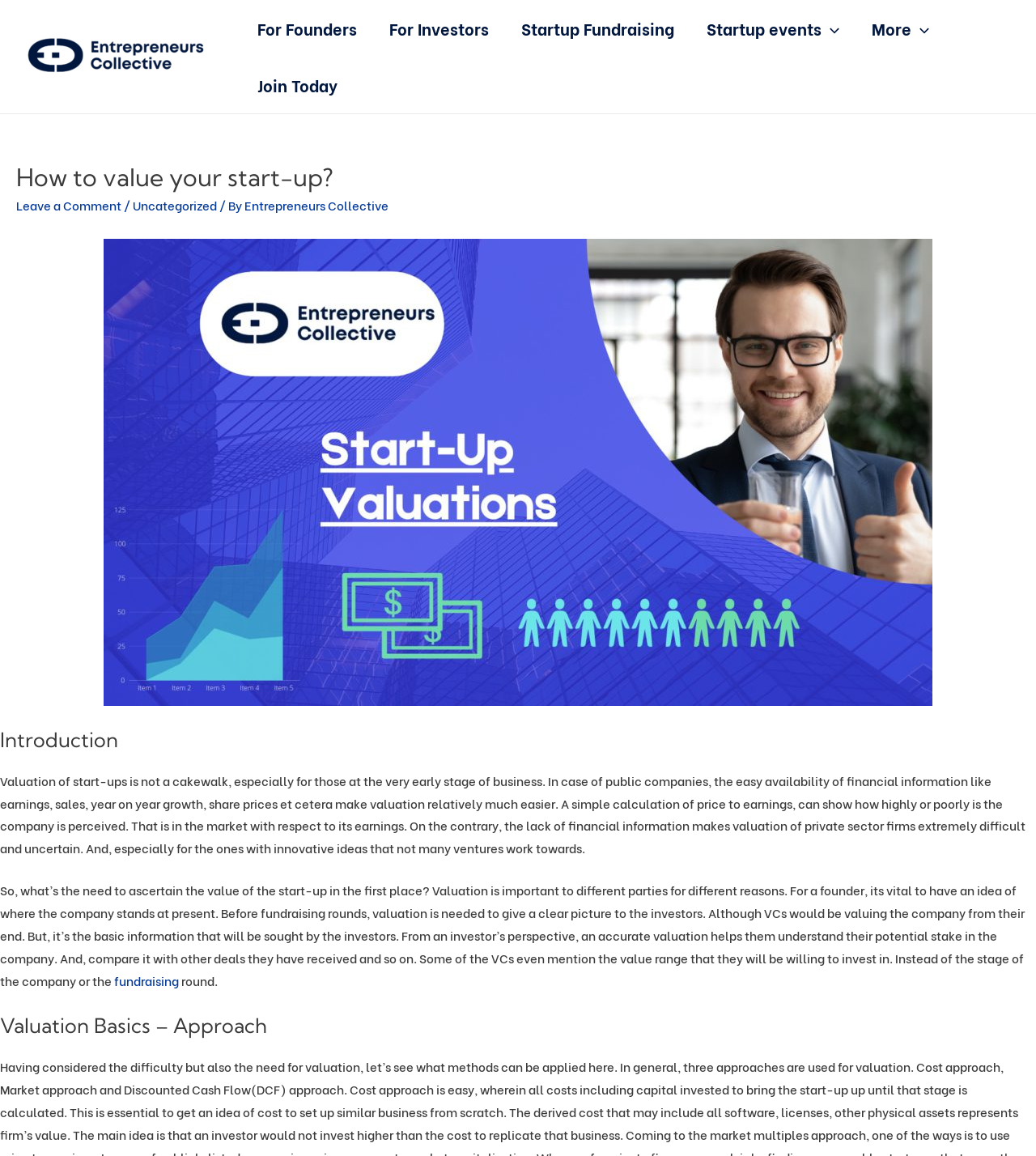Provide the bounding box coordinates of the UI element this sentence describes: "Contact Retreats & Chronicles".

None